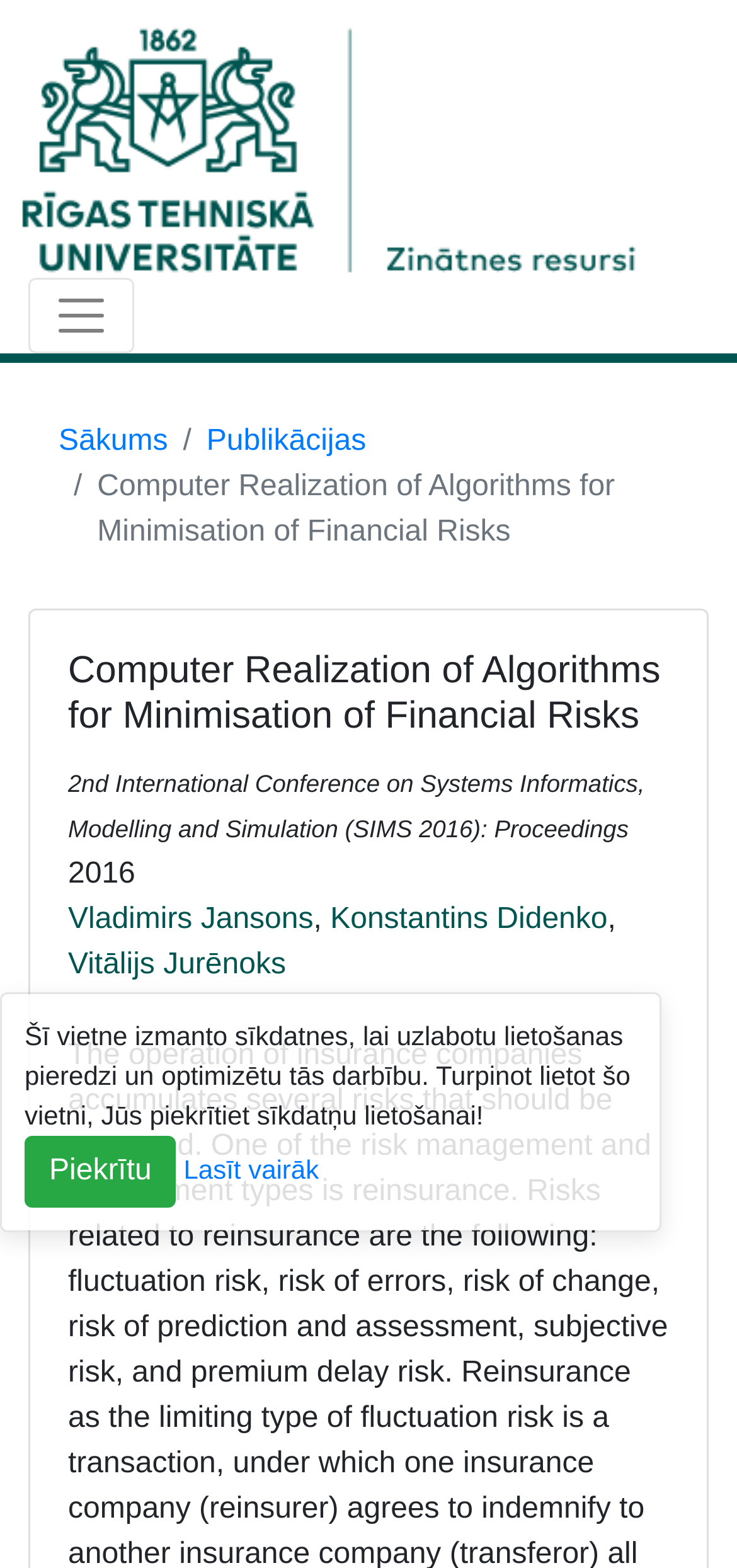Please predict the bounding box coordinates (top-left x, top-left y, bottom-right x, bottom-right y) for the UI element in the screenshot that fits the description: Publikācijas

[0.28, 0.268, 0.497, 0.297]